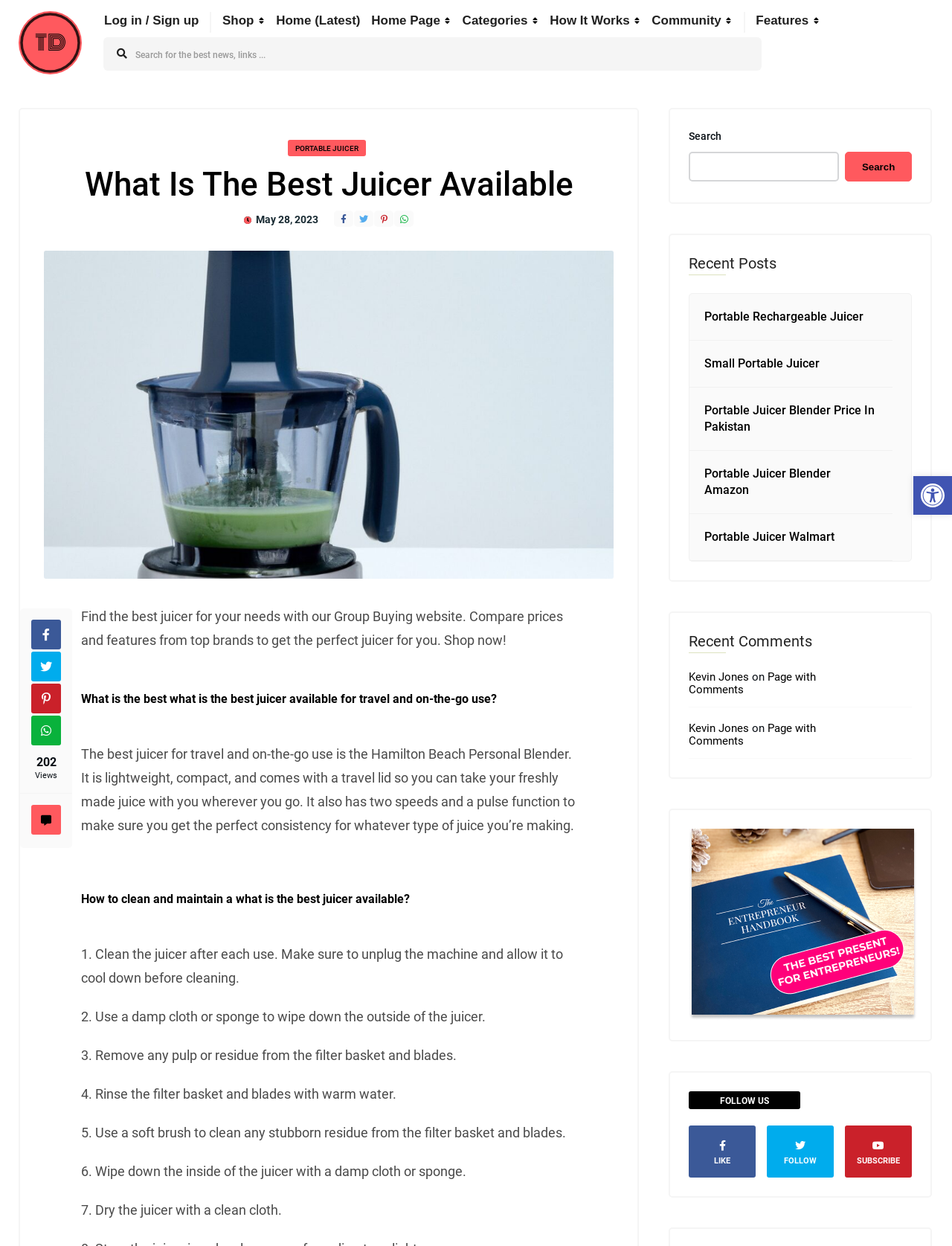Determine the bounding box coordinates of the clickable area required to perform the following instruction: "Click on the 'PORTABLE JUICER' link". The coordinates should be represented as four float numbers between 0 and 1: [left, top, right, bottom].

[0.302, 0.112, 0.384, 0.125]